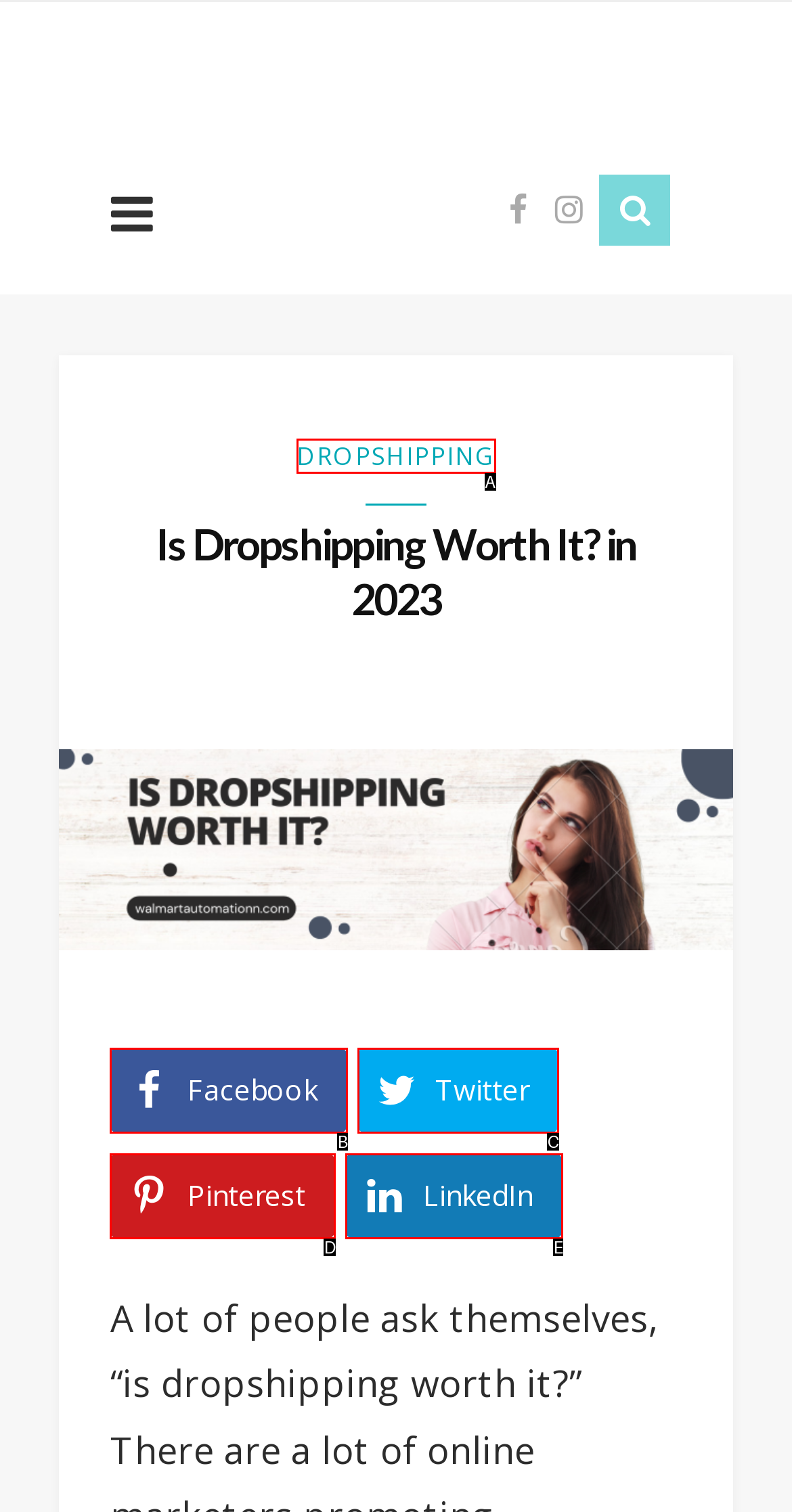Choose the HTML element that aligns with the description: Menu. Indicate your choice by stating the letter.

None